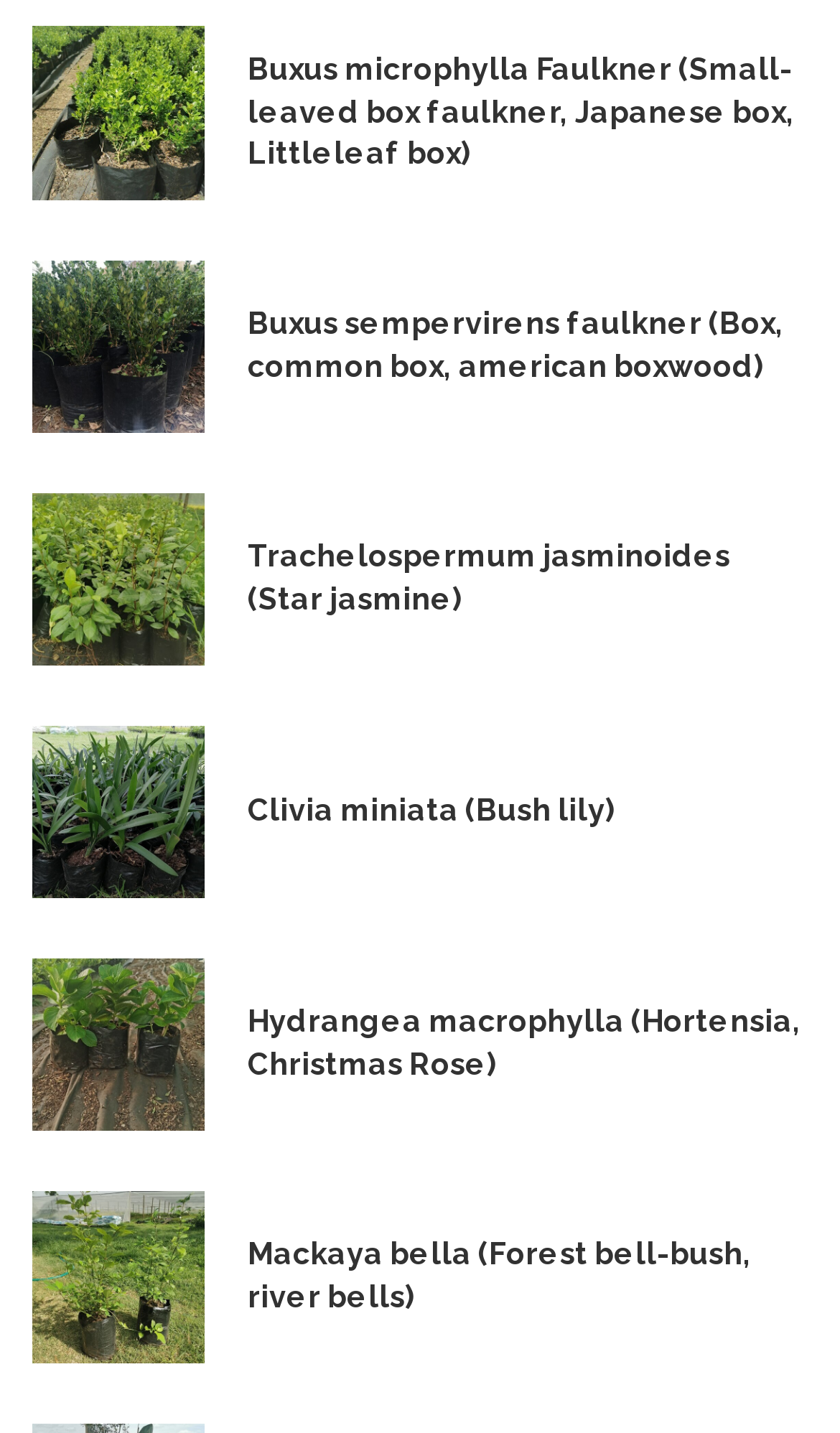Locate the bounding box coordinates of the area you need to click to fulfill this instruction: 'Check details of Clivia miniata'. The coordinates must be in the form of four float numbers ranging from 0 to 1: [left, top, right, bottom].

[0.295, 0.551, 0.962, 0.581]